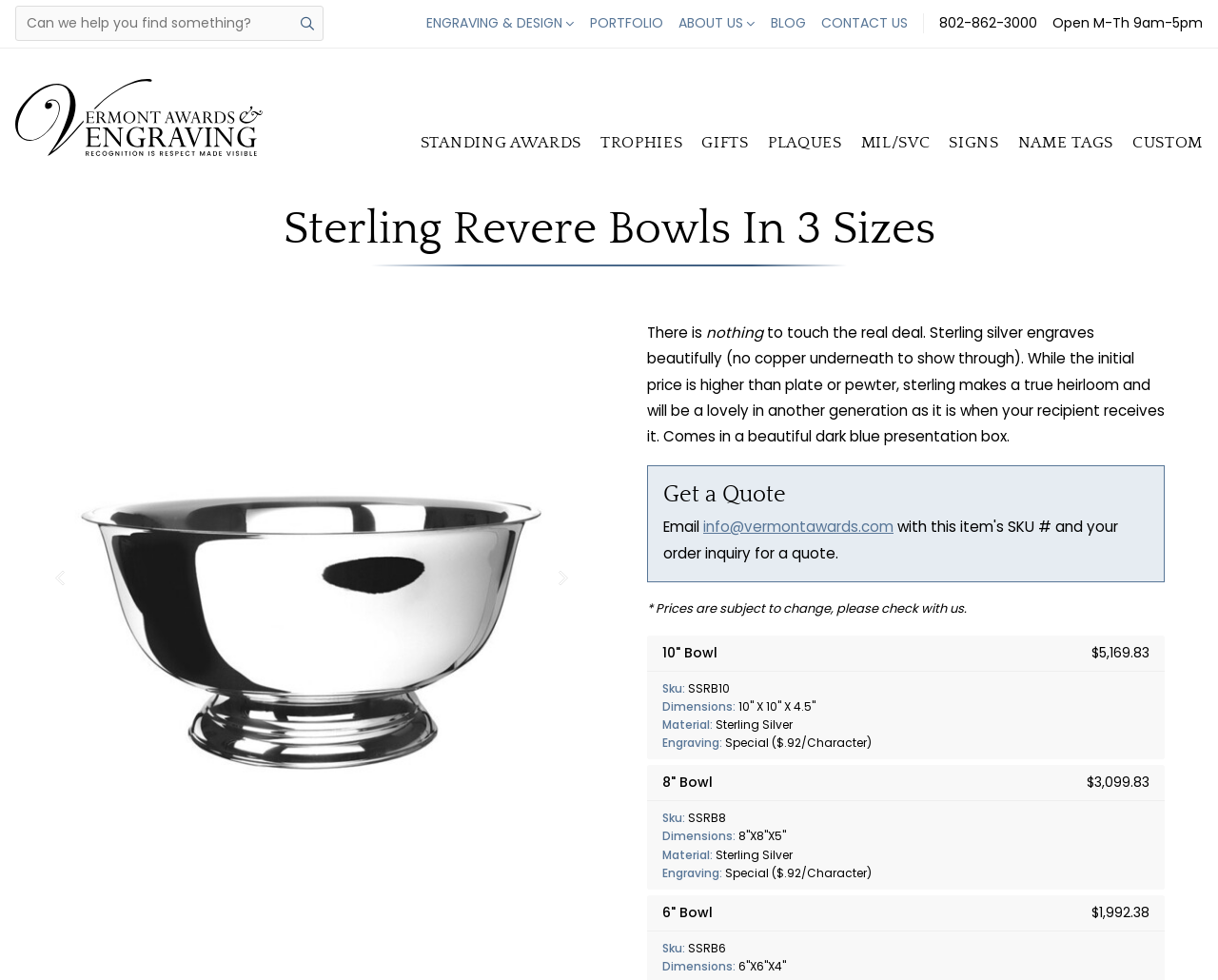What is the purpose of the 'Get a Quote' section?
Please provide a single word or phrase as your answer based on the image.

To contact for pricing